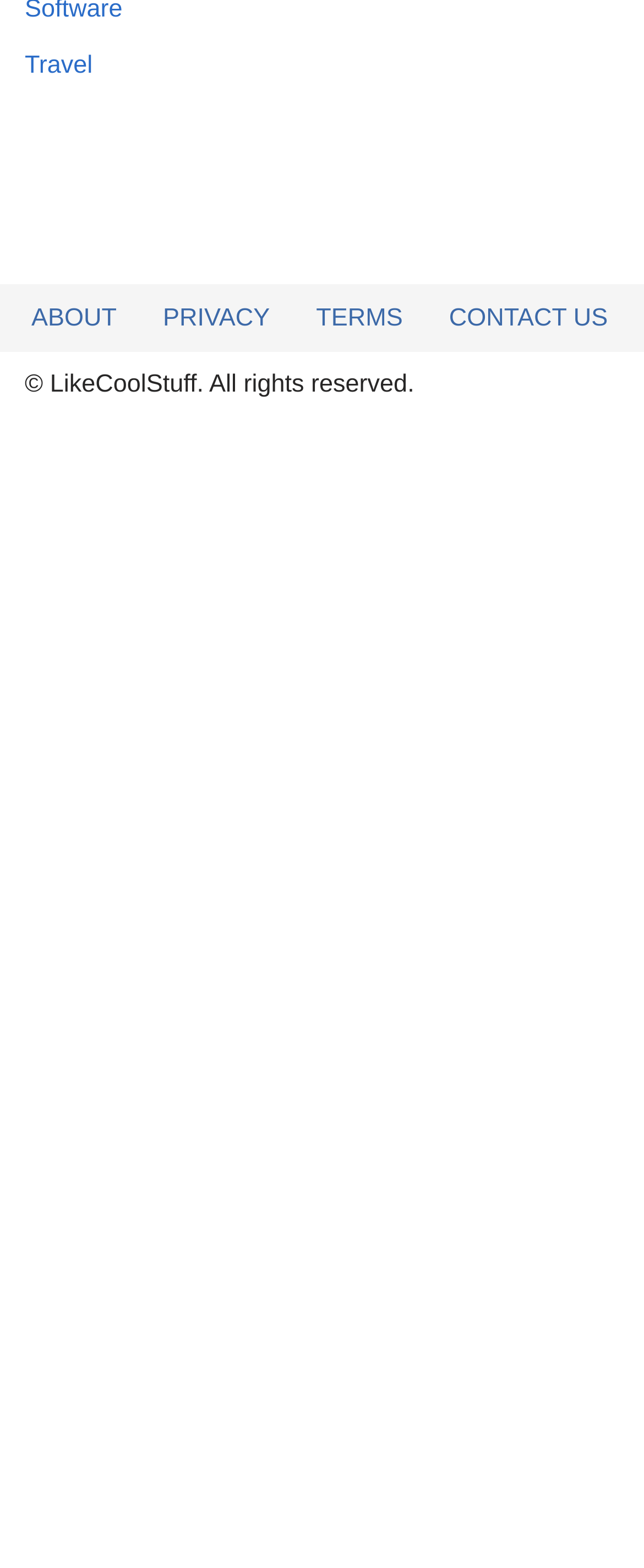Please mark the bounding box coordinates of the area that should be clicked to carry out the instruction: "contact us".

[0.697, 0.108, 0.944, 0.135]